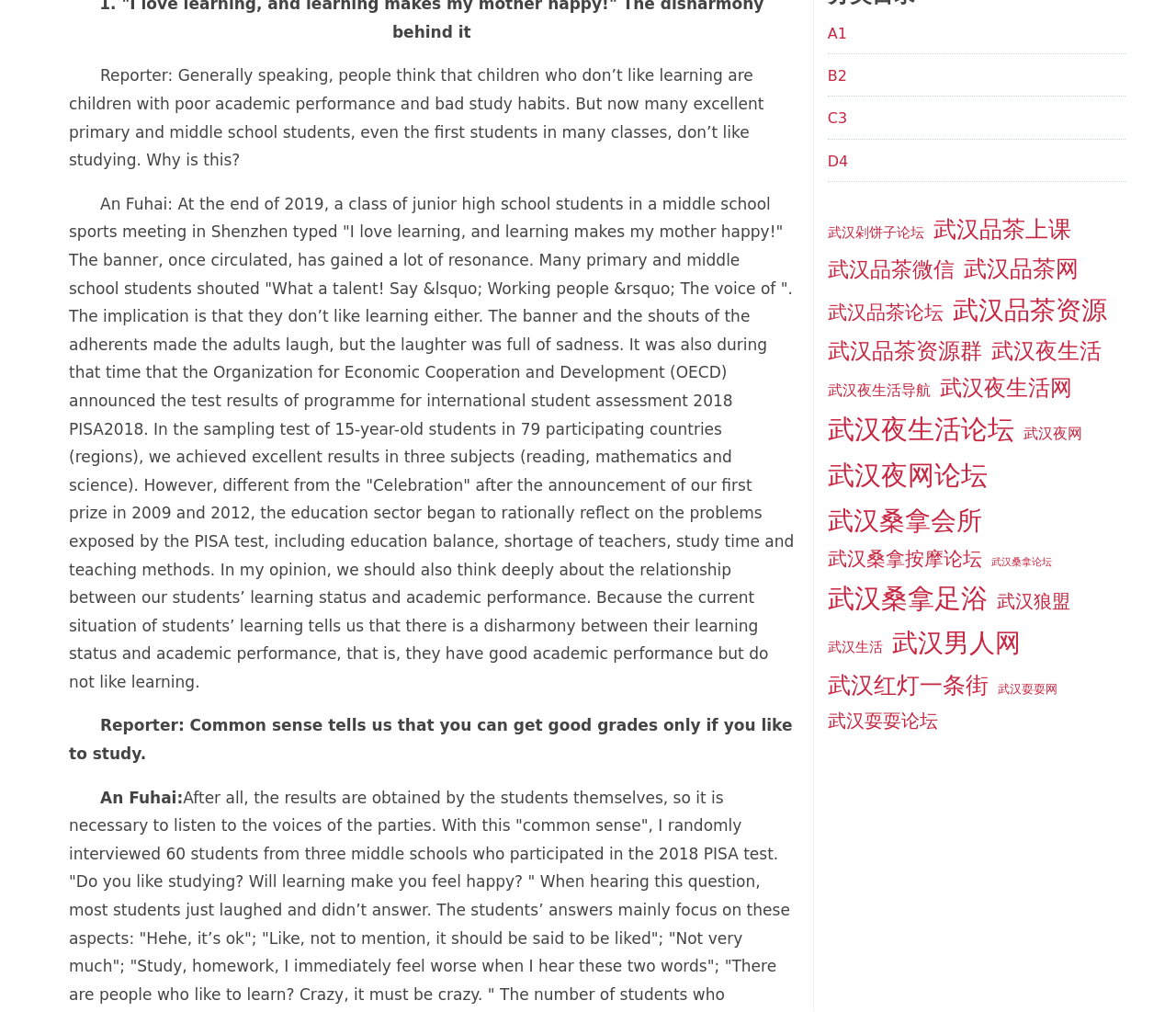Please answer the following question using a single word or phrase: 
What is the tone of the article?

Reflective